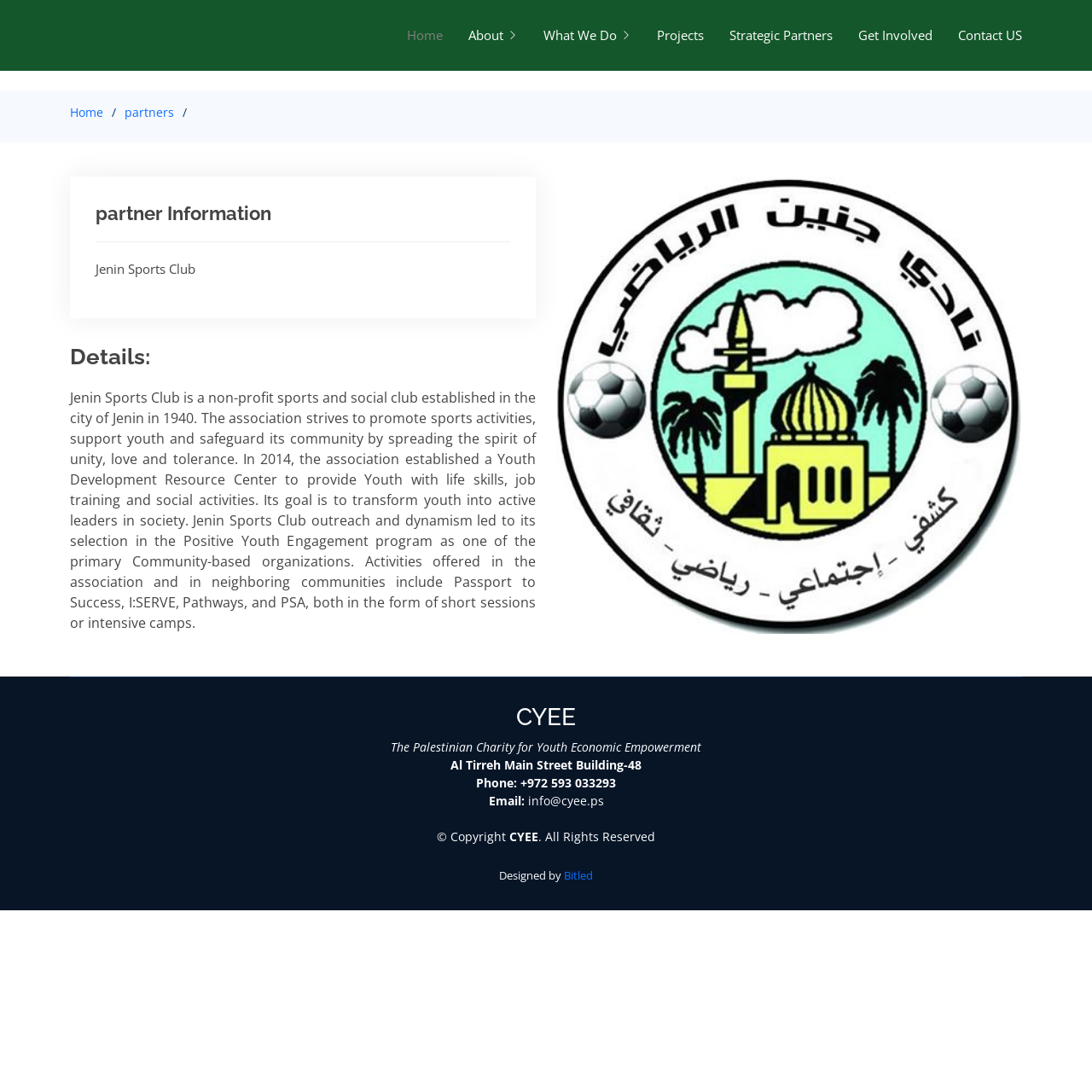Based on the element description: "Bitled", identify the bounding box coordinates for this UI element. The coordinates must be four float numbers between 0 and 1, listed as [left, top, right, bottom].

[0.516, 0.795, 0.543, 0.809]